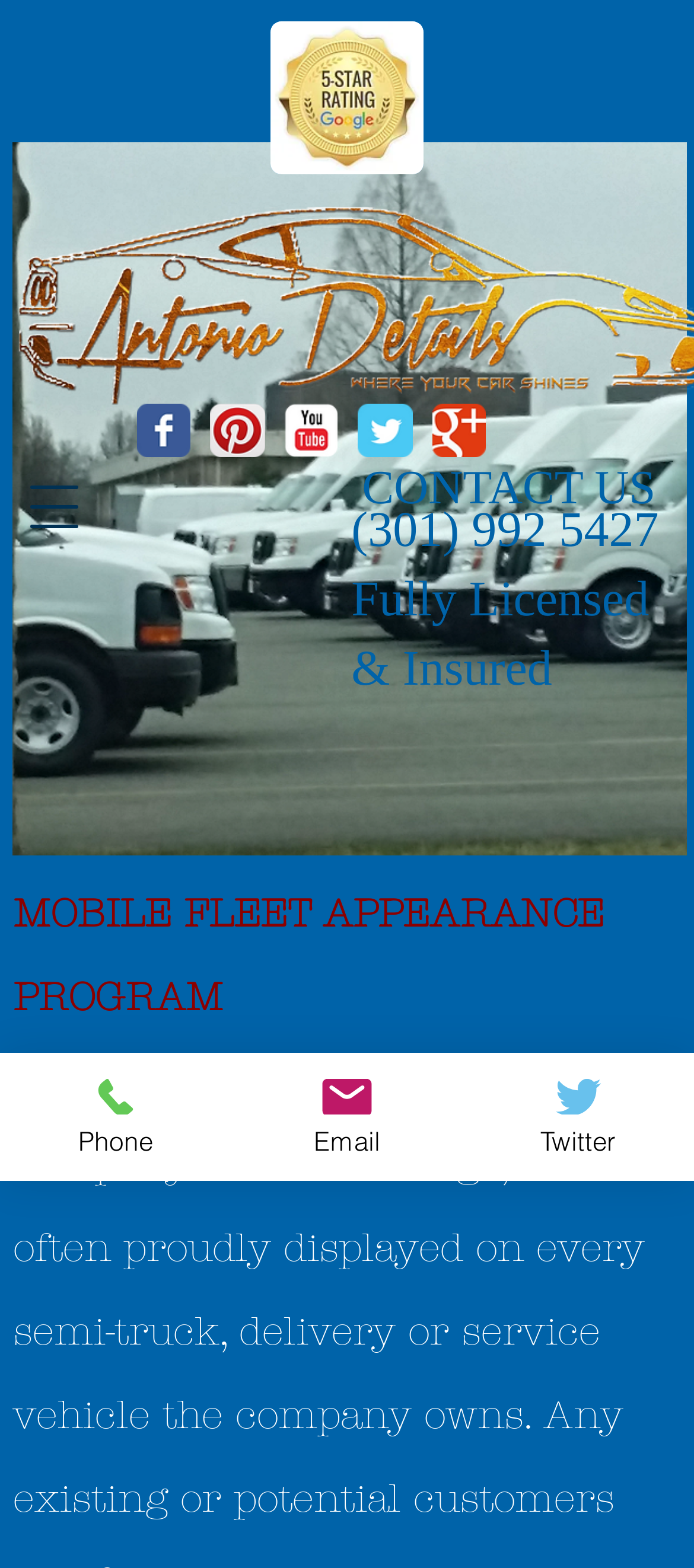Could you specify the bounding box coordinates for the clickable section to complete the following instruction: "View the YouTube channel"?

[0.336, 0.211, 0.4, 0.239]